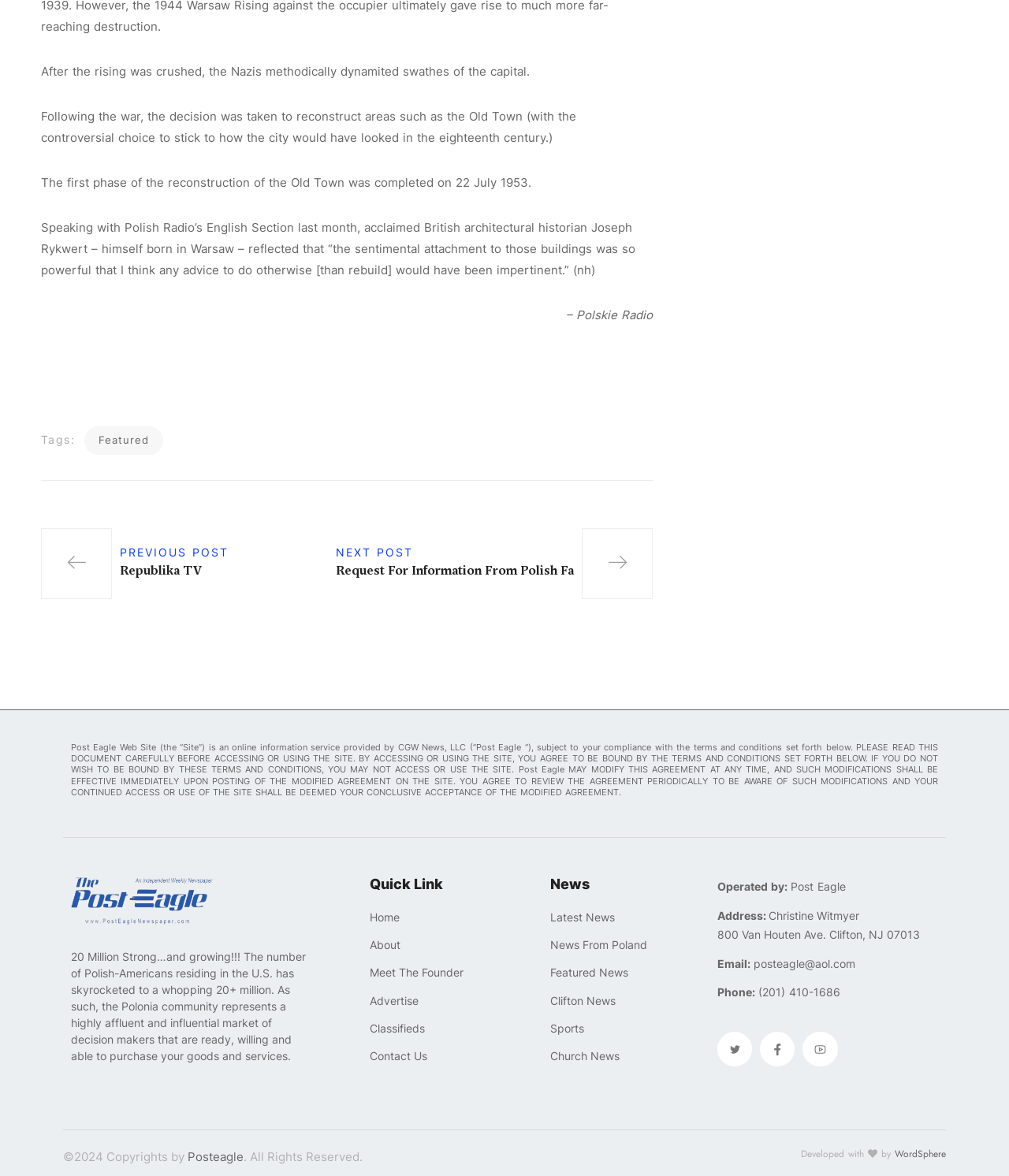Please determine the bounding box coordinates, formatted as (top-left x, top-left y, bottom-right x, bottom-right y), with all values as floating point numbers between 0 and 1. Identify the bounding box of the region described as: Church News

[0.545, 0.889, 0.695, 0.906]